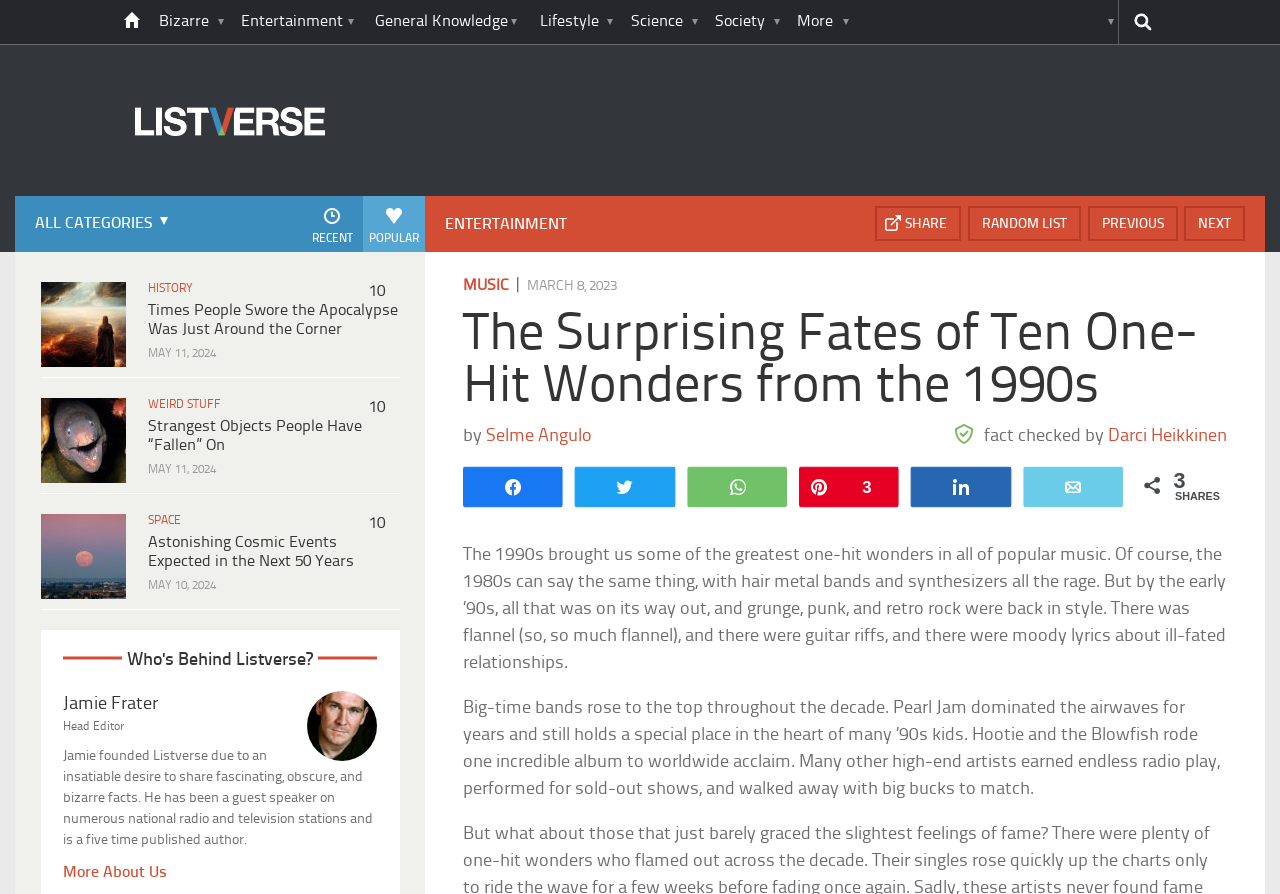How many sharing options are available for the article 'The Surprising Fates of Ten One-Hit Wonders from the 1990s'?
Look at the screenshot and respond with one word or a short phrase.

6